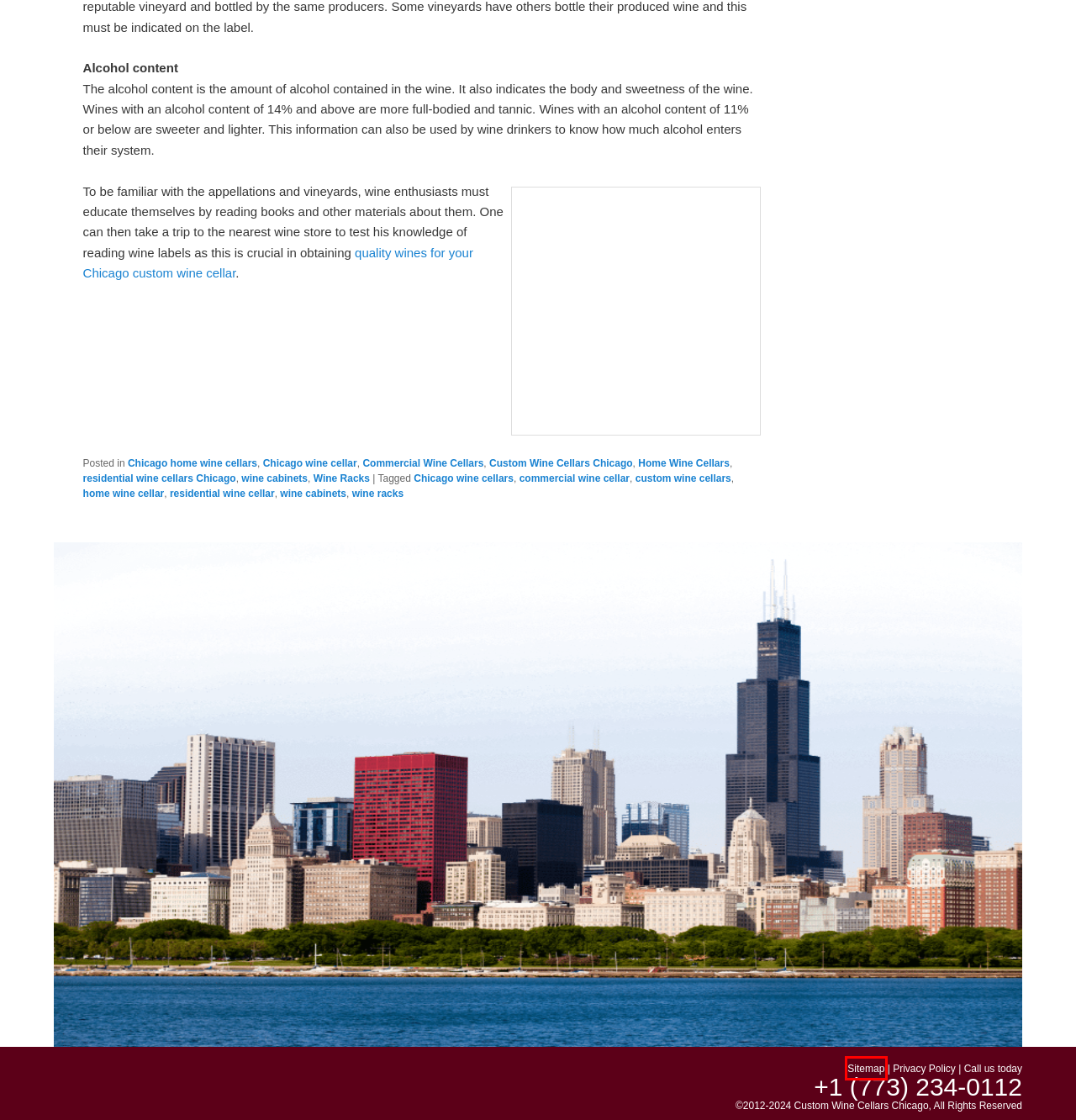You are given a screenshot depicting a webpage with a red bounding box around a UI element. Select the description that best corresponds to the new webpage after clicking the selected element. Here are the choices:
A. commercial wine cellar - Custom Wine Cellars Chicago
B. residential wine cellar - Custom Wine Cellars Chicago
C. Custom Wine Cellars Chicago - Custom Wine Cellars Chicago
D. wine cabinets - Custom Wine Cellars Chicago
E. Chicago wine cellar - Custom Wine Cellars Chicago
F. Wine Racks - Custom Wine Cellars Chicago
G. Wine Storage - Custom Wine Cellars Chicago
H. Sitemap - Custom Wine Cellars Chicago

H